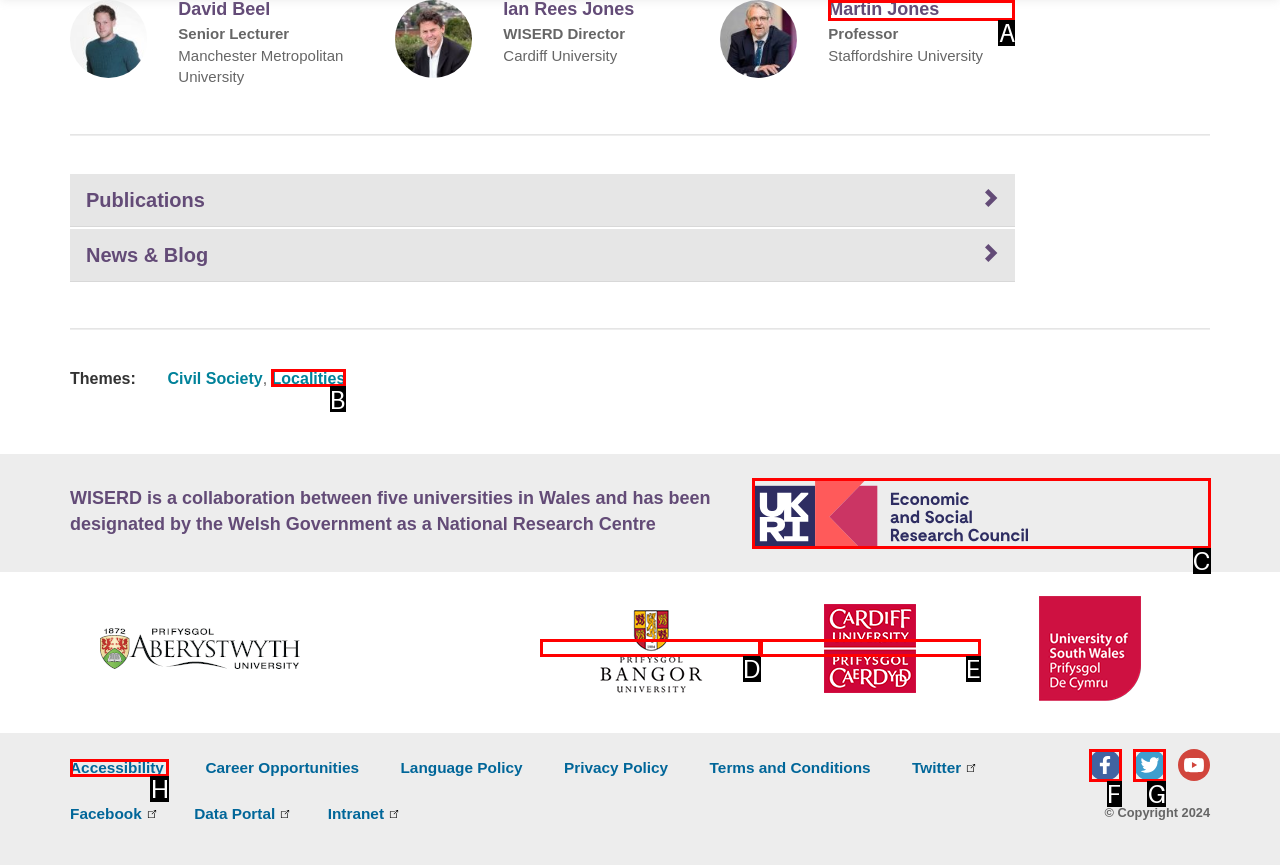With the description: alt="Cardiff University | Prifysgol Caerdydd", find the option that corresponds most closely and answer with its letter directly.

E